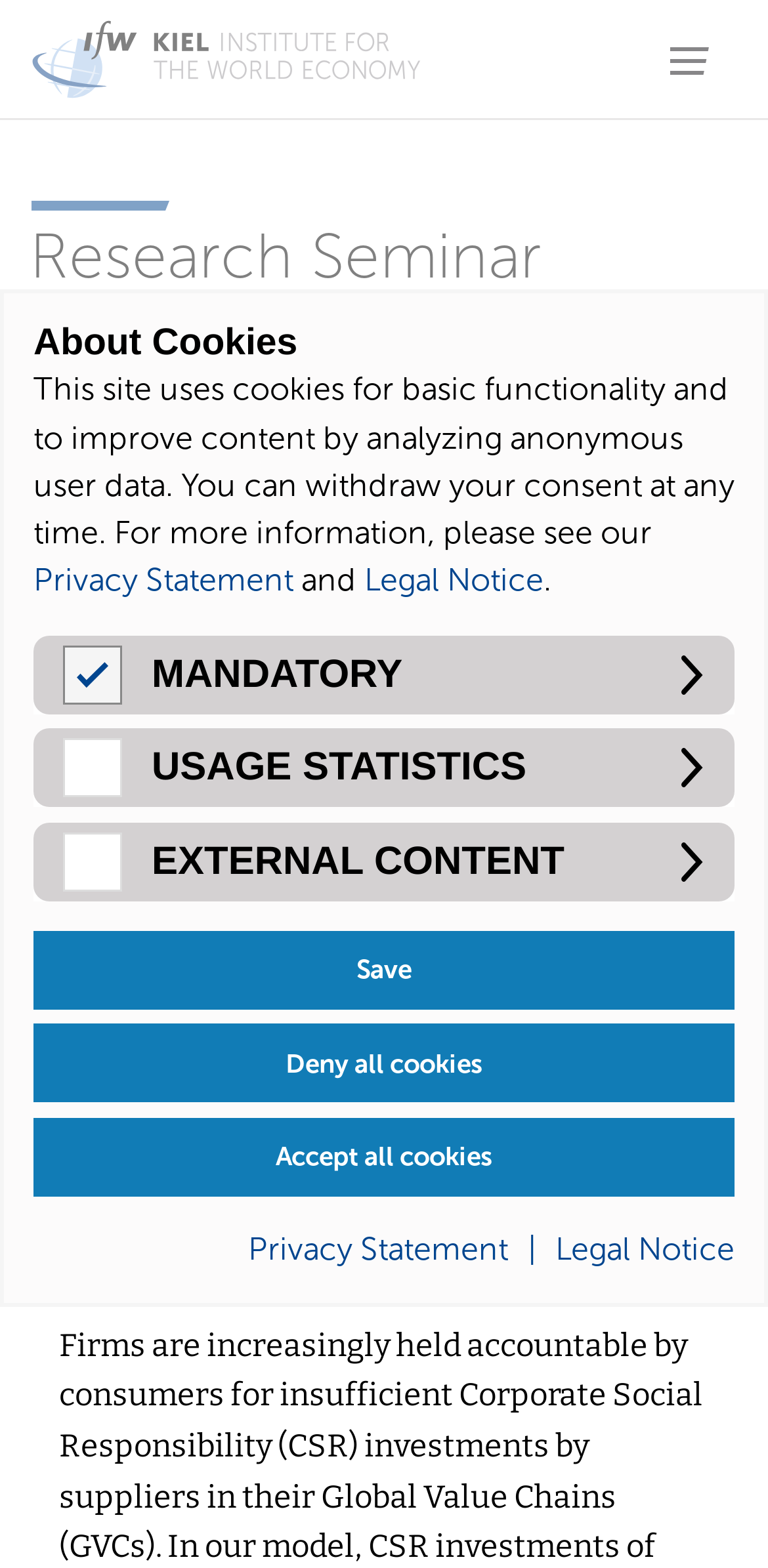Please specify the bounding box coordinates of the element that should be clicked to execute the given instruction: 'Show menu'. Ensure the coordinates are four float numbers between 0 and 1, expressed as [left, top, right, bottom].

[0.833, 0.006, 0.962, 0.069]